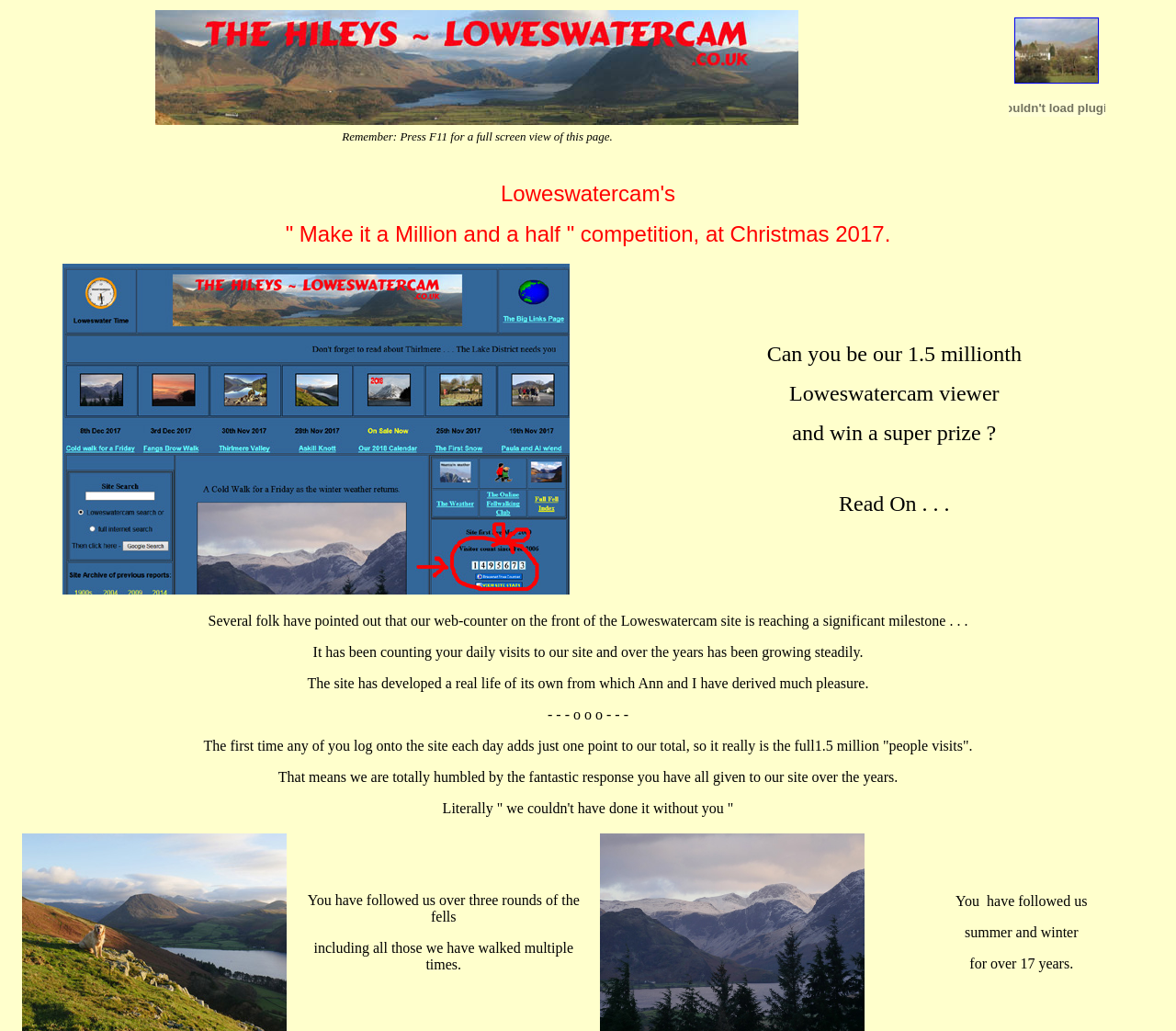Please answer the following question using a single word or phrase: 
What is the tone of the website owners towards their users?

Grateful